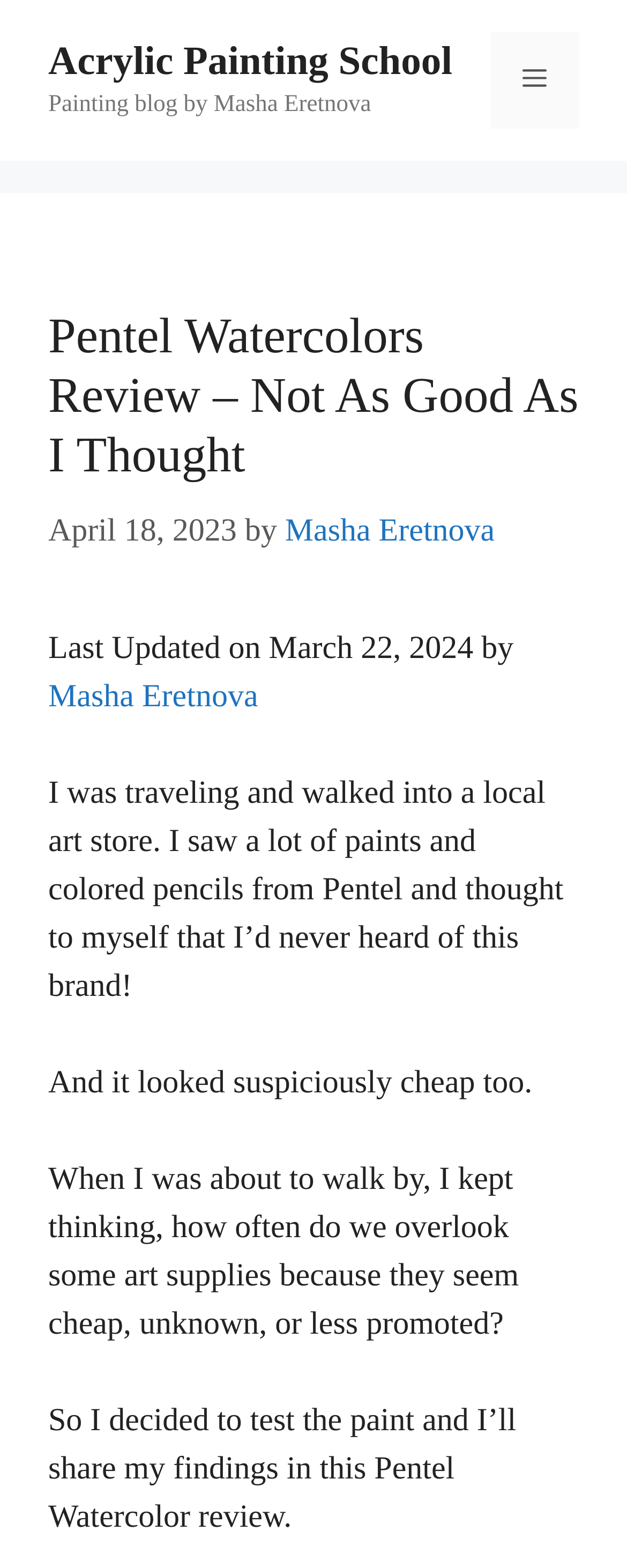When was this review published?
We need a detailed and exhaustive answer to the question. Please elaborate.

The publication date of this review is mentioned in the header section of the webpage, where it says 'April 18, 2023'. This date is displayed below the main heading of the webpage.